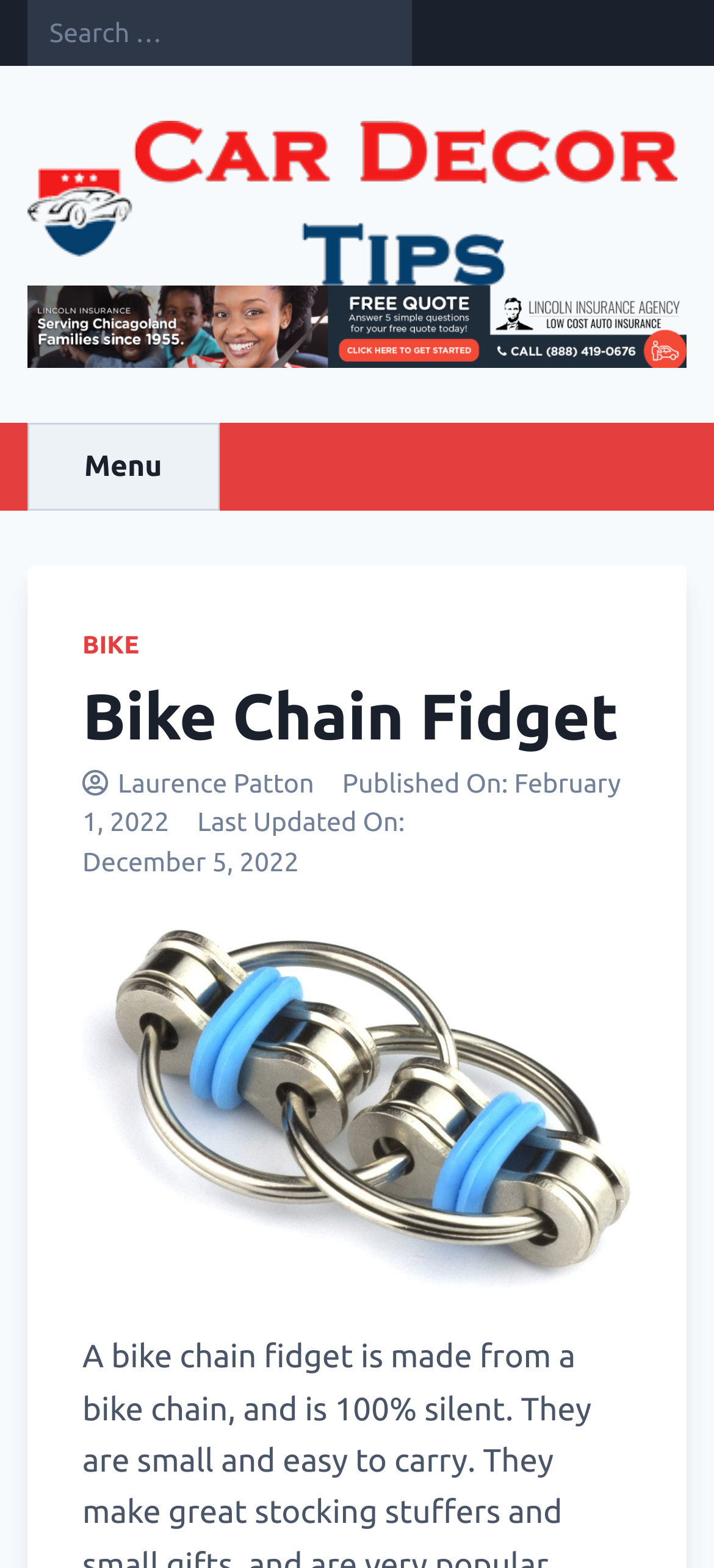Find the bounding box of the UI element described as follows: "Menu".

[0.038, 0.269, 0.307, 0.325]